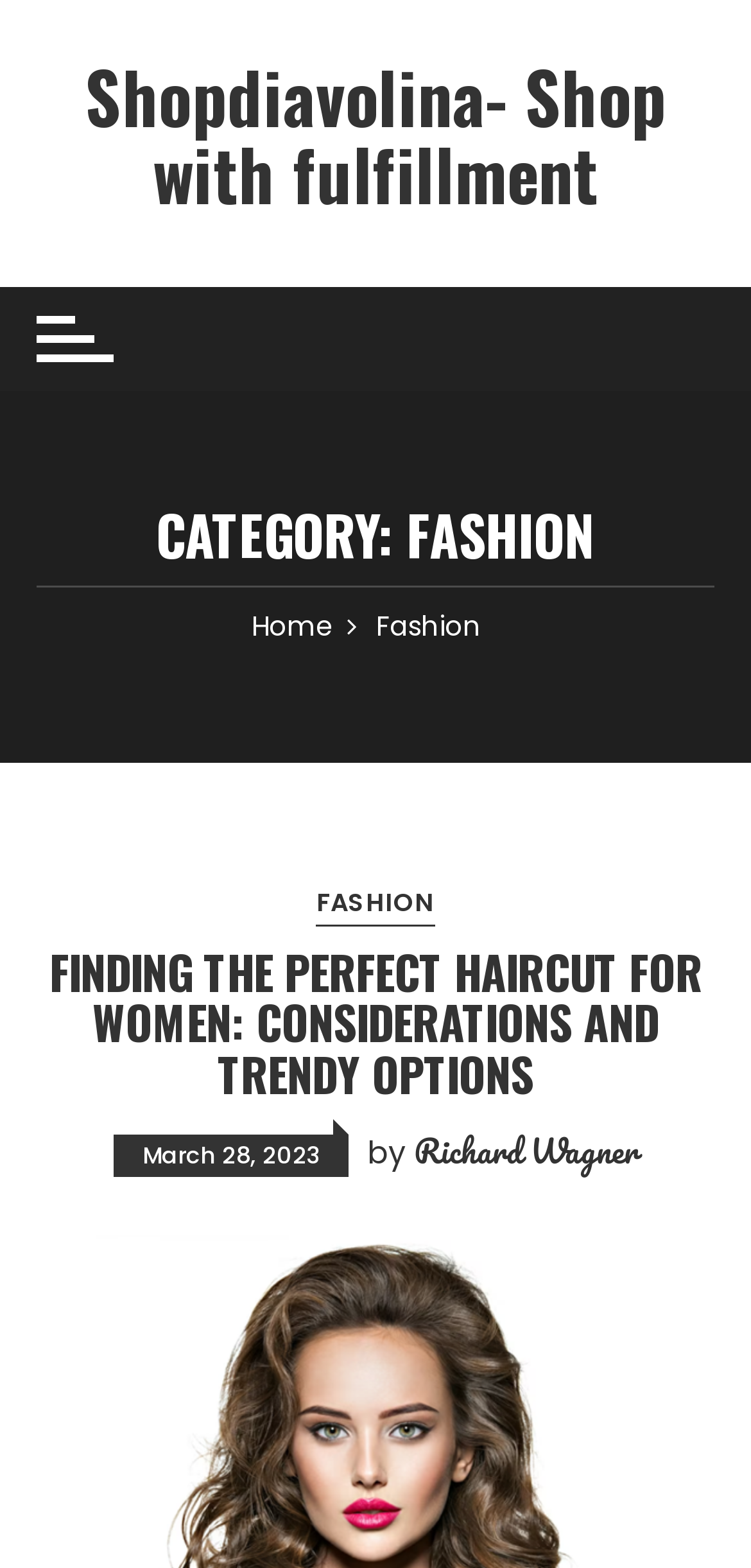Answer the following query concisely with a single word or phrase:
What is the title of the article?

Finding the Perfect Haircut for Women